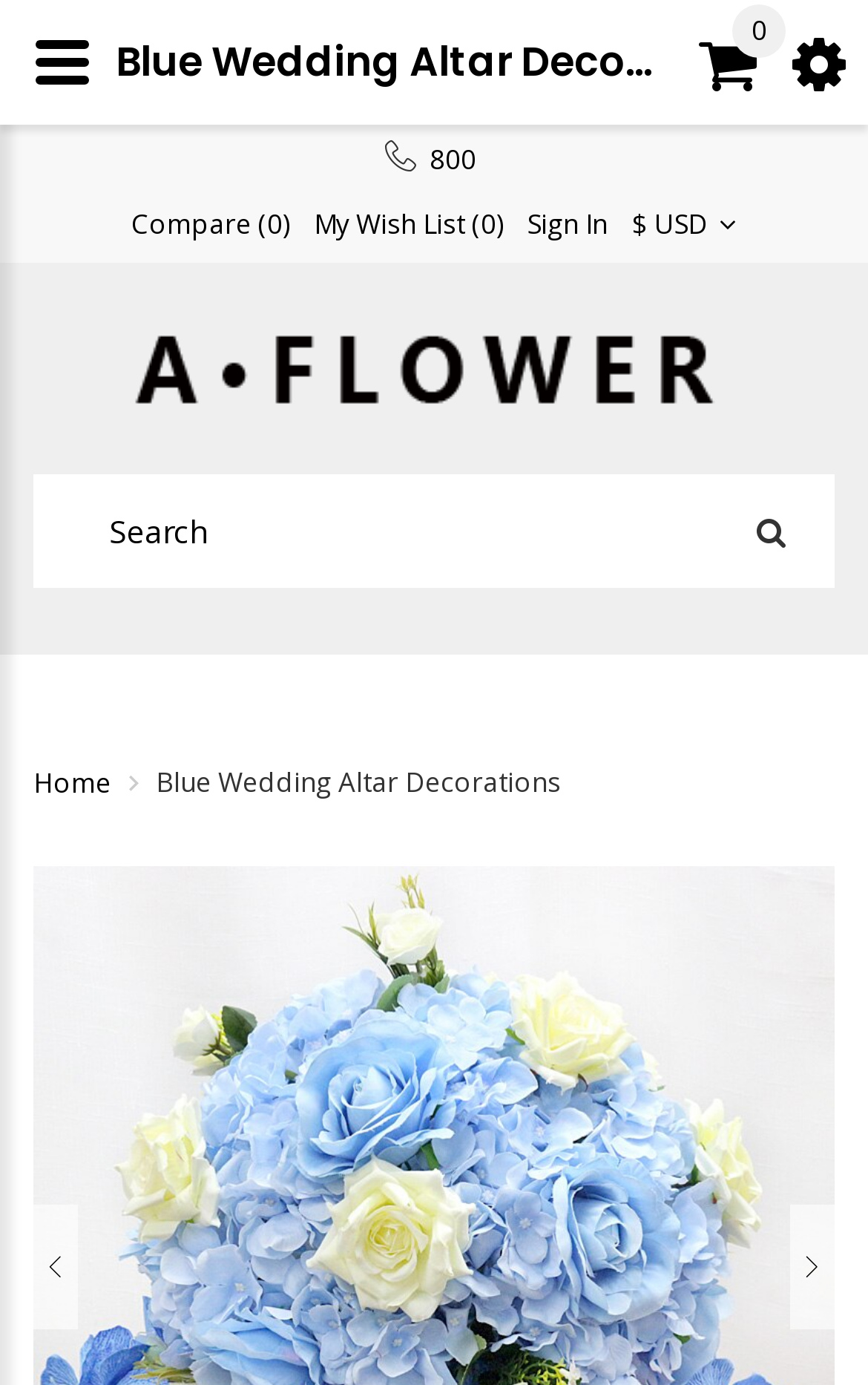What is the text on the image link at the top navigation bar?
Provide a comprehensive and detailed answer to the question.

I found the image link at the top navigation bar by looking at the link element with the text 'Algarve' at coordinates [0.149, 0.241, 0.851, 0.297]. The text on the image link is 'Algarve'.